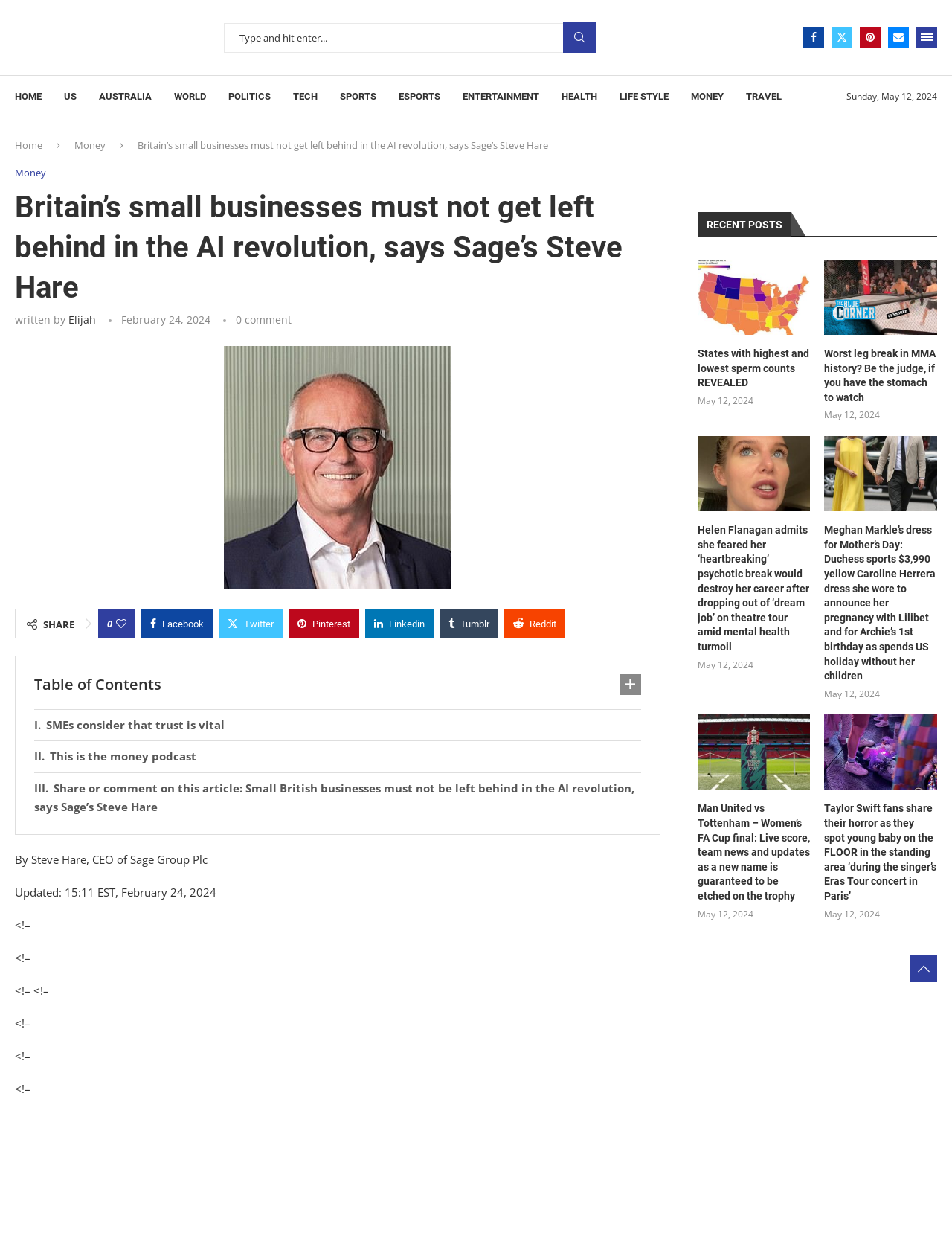What is the date of the article?
Please answer the question with a detailed and comprehensive explanation.

I found the date of the article by looking at the static text 'February 24, 2024' which is located below the author's name and above the article content.